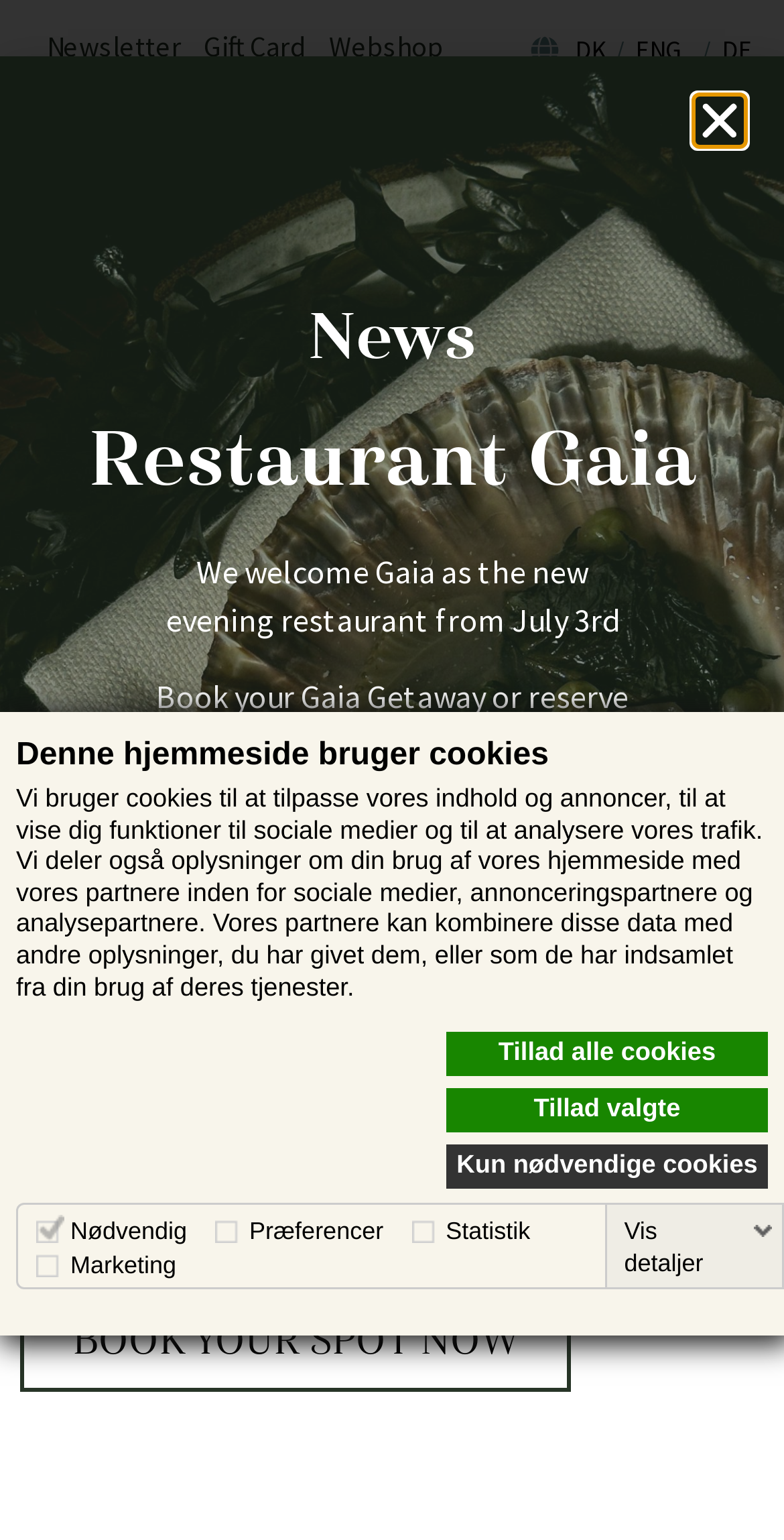Determine the bounding box coordinates for the clickable element to execute this instruction: "View events". Provide the coordinates as four float numbers between 0 and 1, i.e., [left, top, right, bottom].

[0.026, 0.301, 0.356, 0.364]